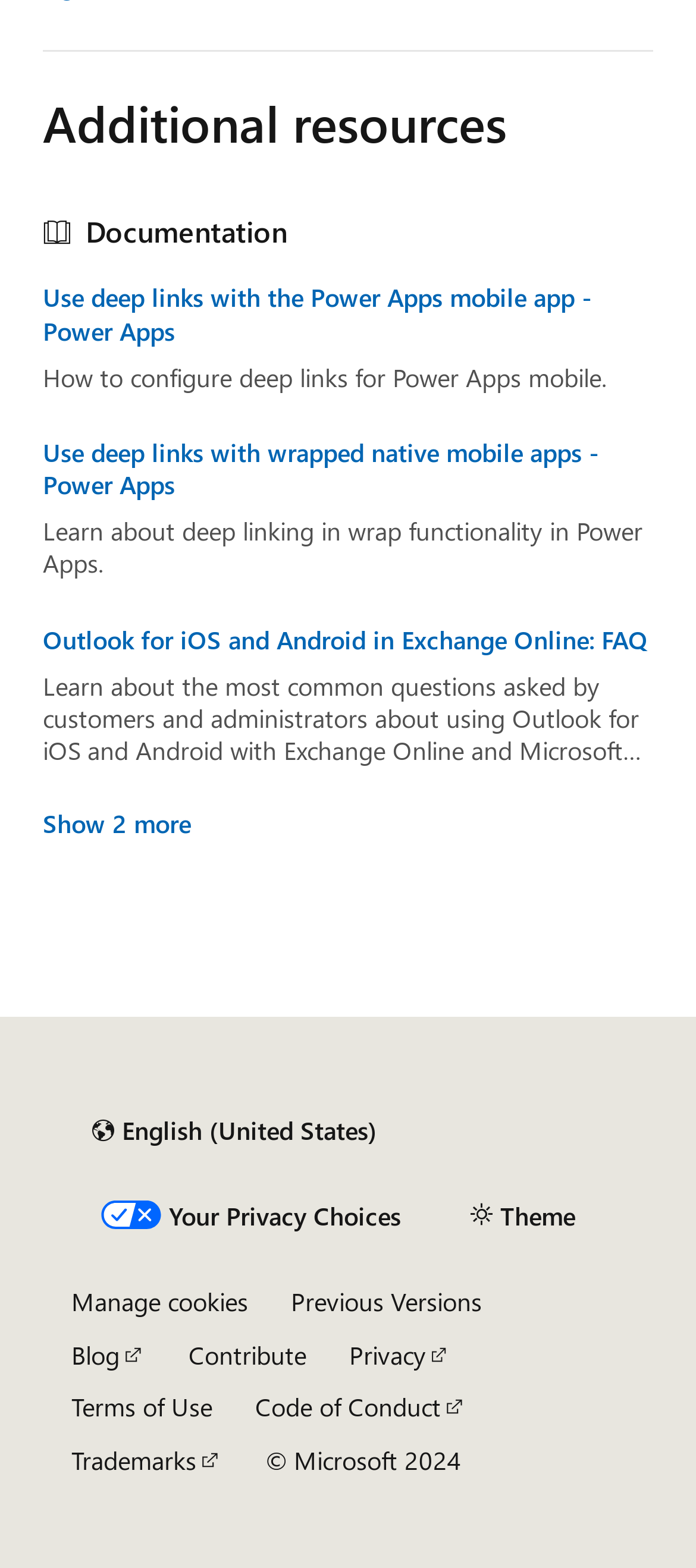Please determine the bounding box coordinates of the area that needs to be clicked to complete this task: 'Click on 'Manage cookies''. The coordinates must be four float numbers between 0 and 1, formatted as [left, top, right, bottom].

[0.103, 0.821, 0.356, 0.84]